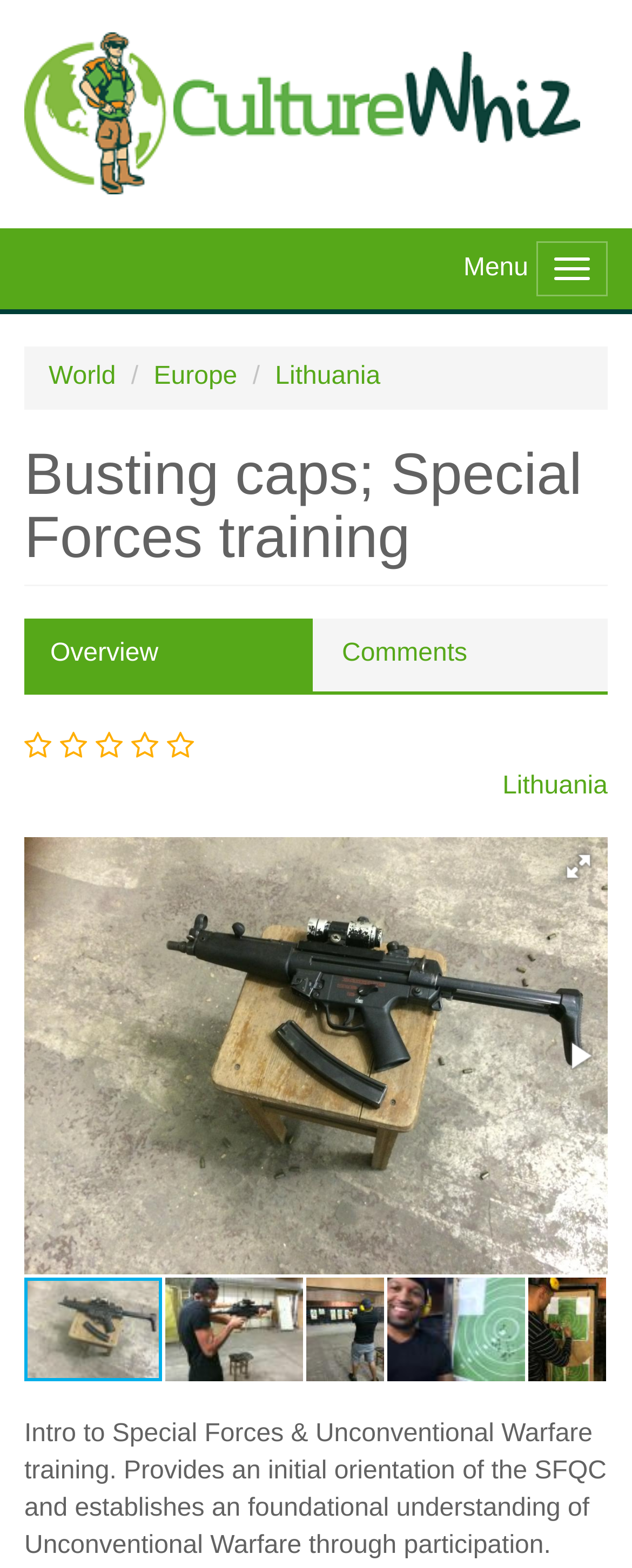Pinpoint the bounding box coordinates of the clickable element needed to complete the instruction: "Click the Overview tab". The coordinates should be provided as four float numbers between 0 and 1: [left, top, right, bottom].

[0.038, 0.395, 0.495, 0.441]